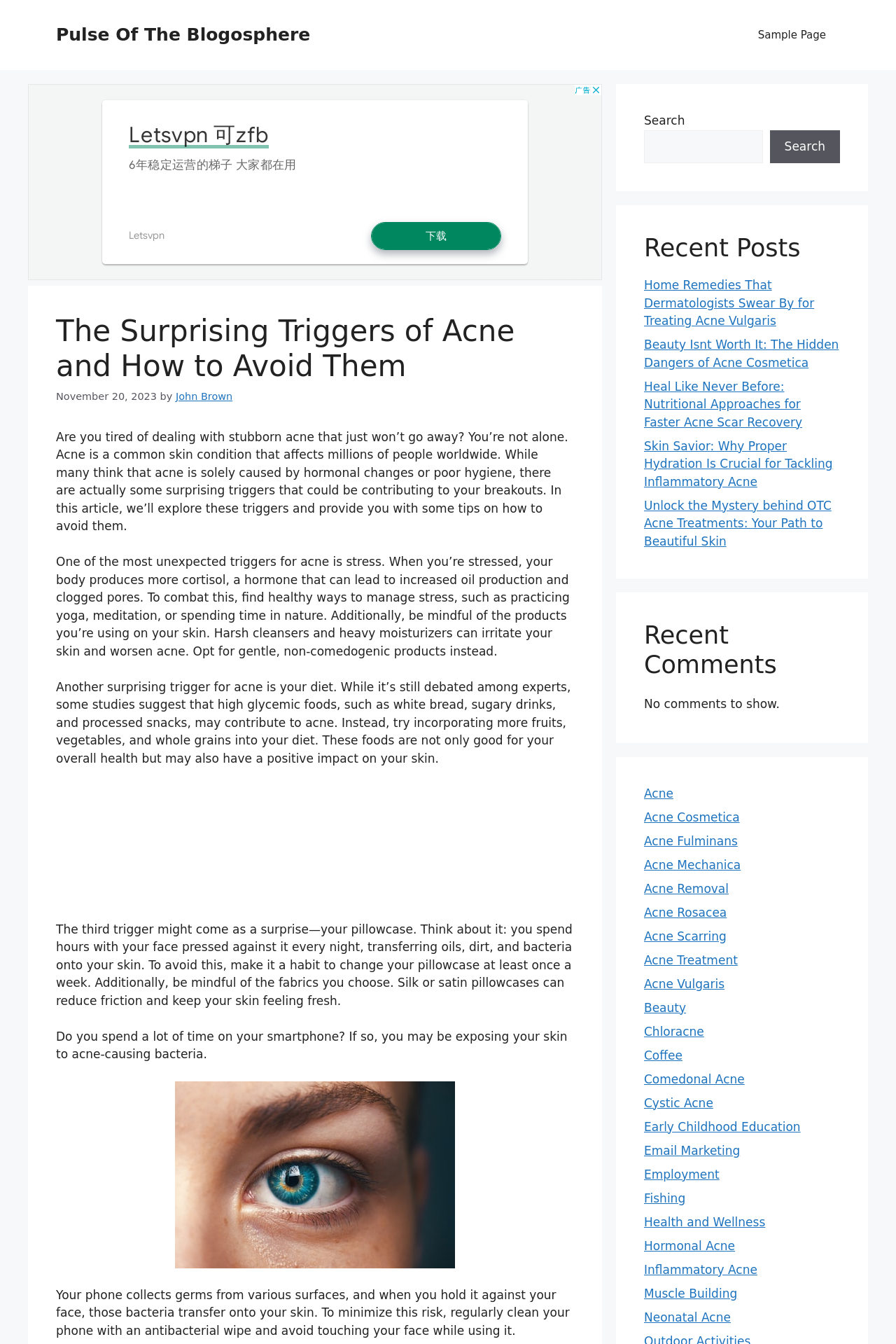Find and extract the text of the primary heading on the webpage.

﻿The Surprising Triggers of Acne and How to Avoid Them